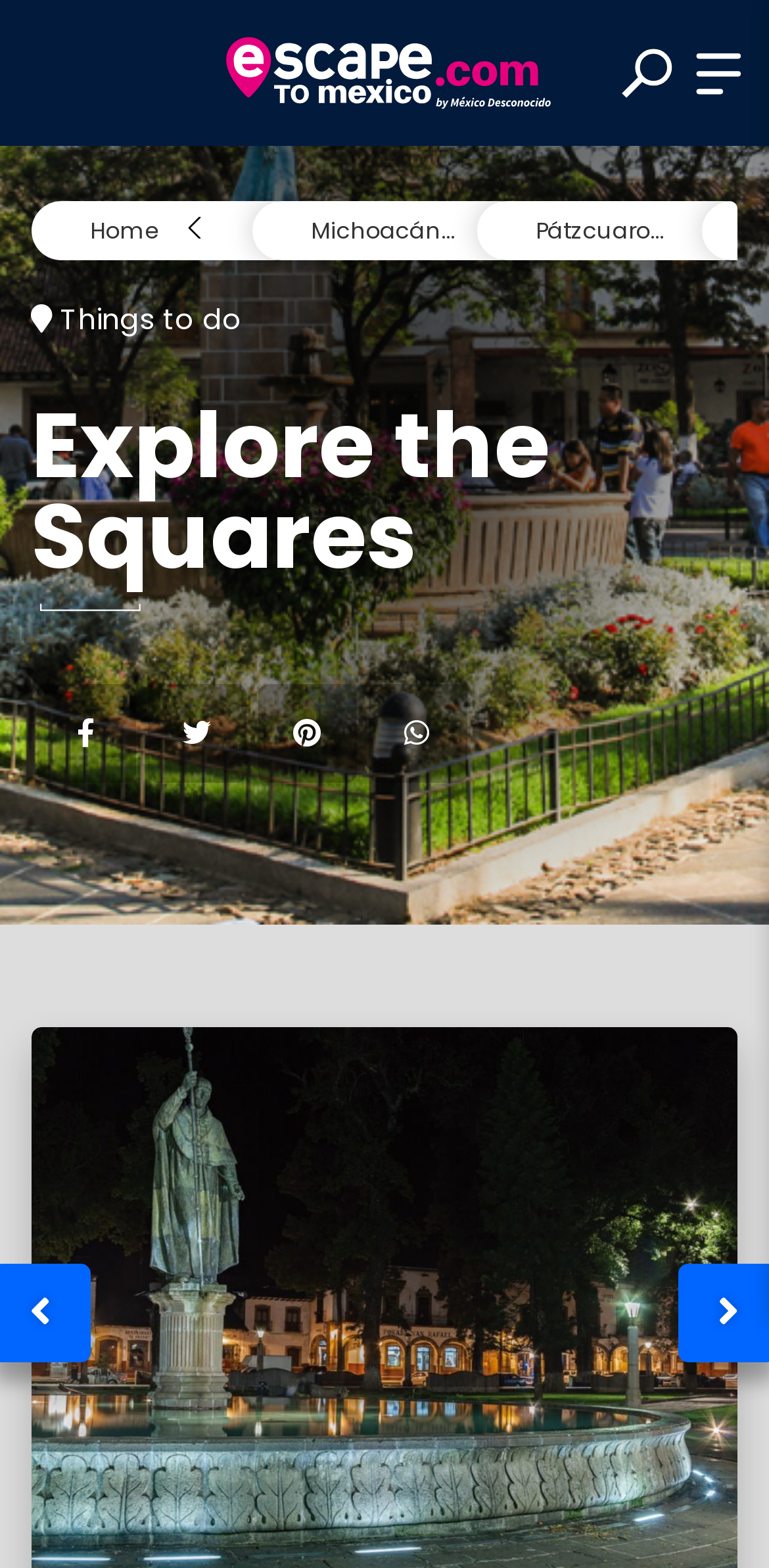Respond to the following query with just one word or a short phrase: 
What is the text above the textbox for username?

Nombre de usuario o dirección de correo